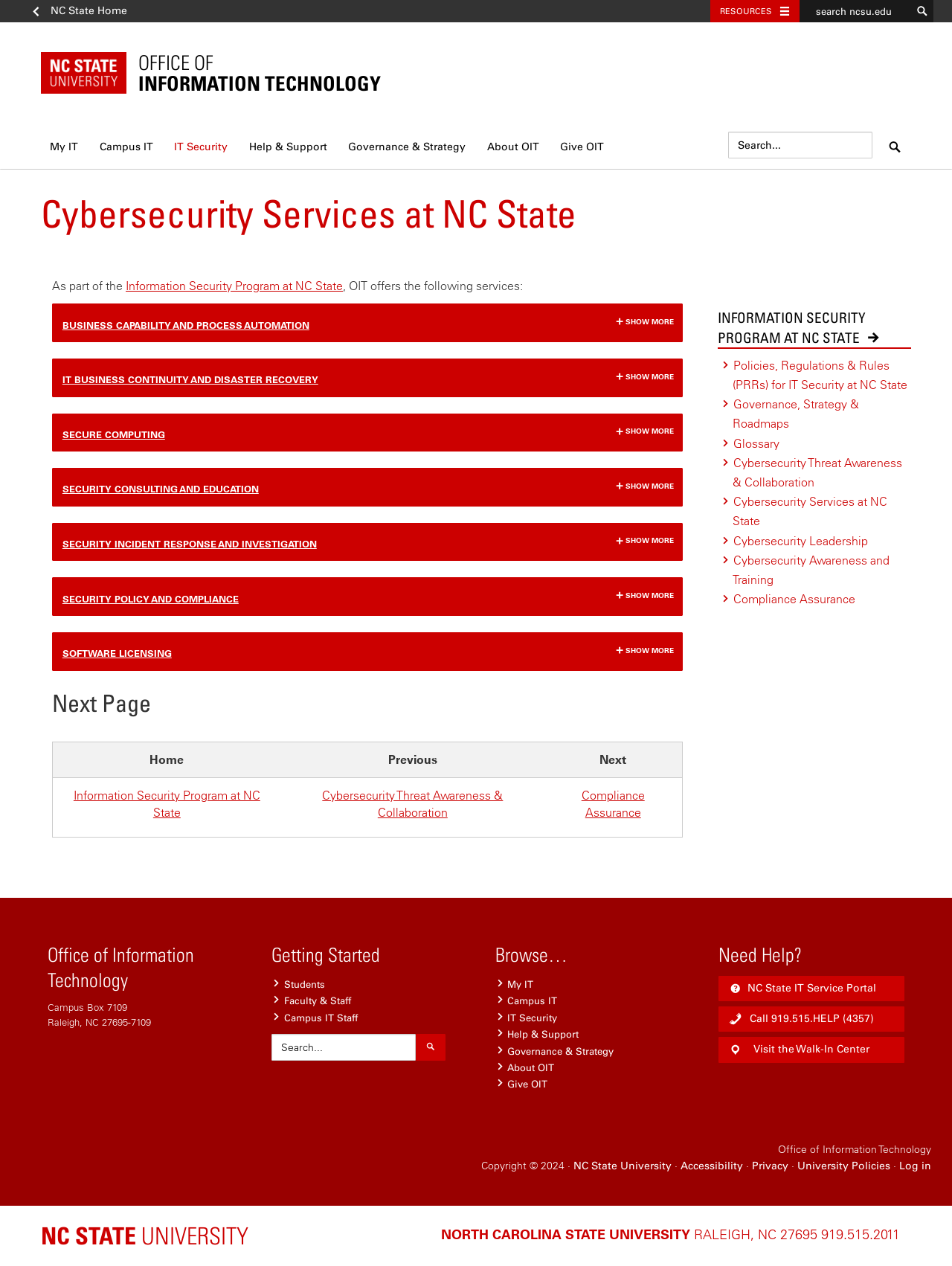How many buttons are there in the search box?
Carefully analyze the image and provide a thorough answer to the question.

I examined the search box and found two buttons, one is a search button and the other is a toggle resources button.